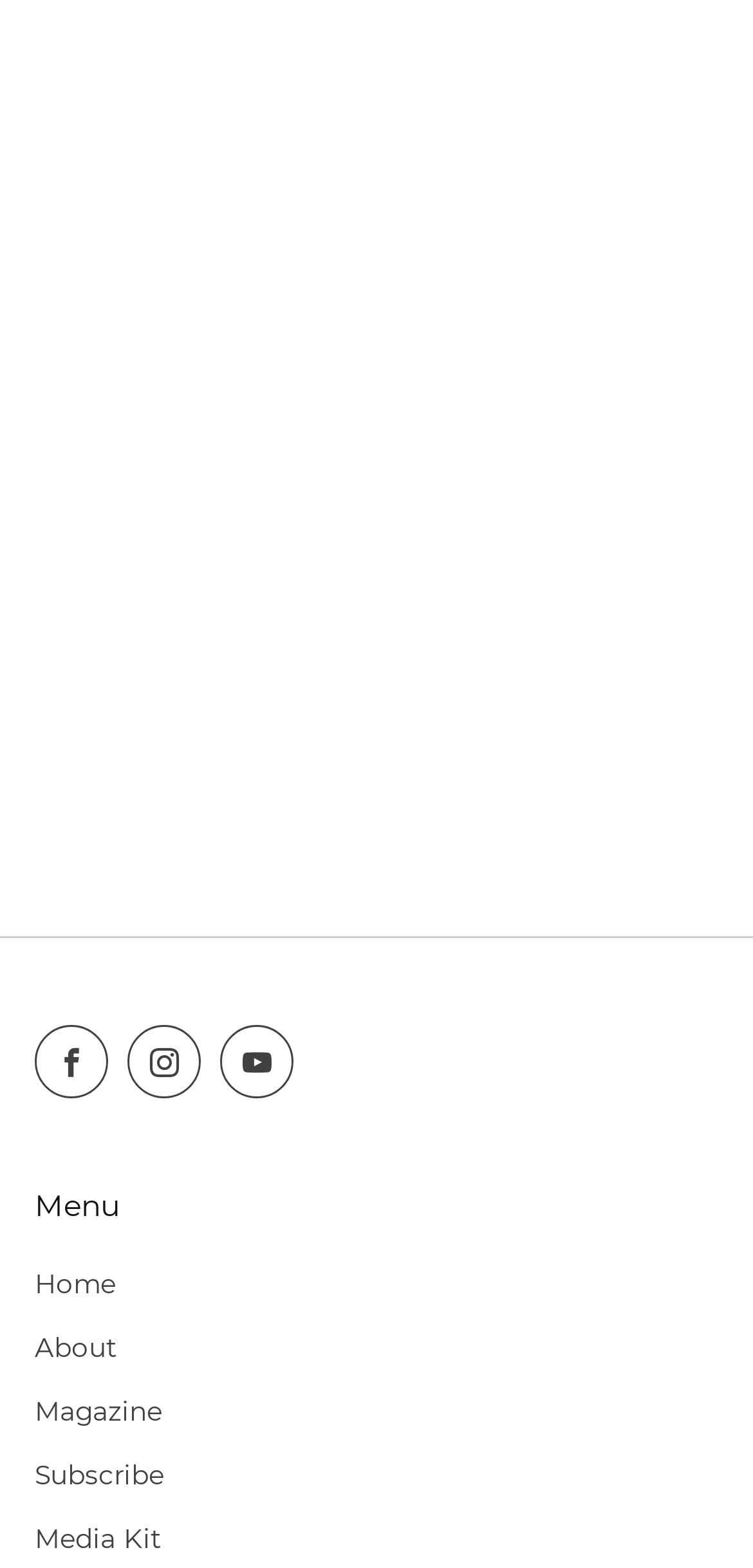Determine the bounding box for the UI element as described: "parent_node: Email name="contact[email]" placeholder="email@example.com"". The coordinates should be represented as four float numbers between 0 and 1, formatted as [left, top, right, bottom].

[0.092, 0.39, 0.908, 0.449]